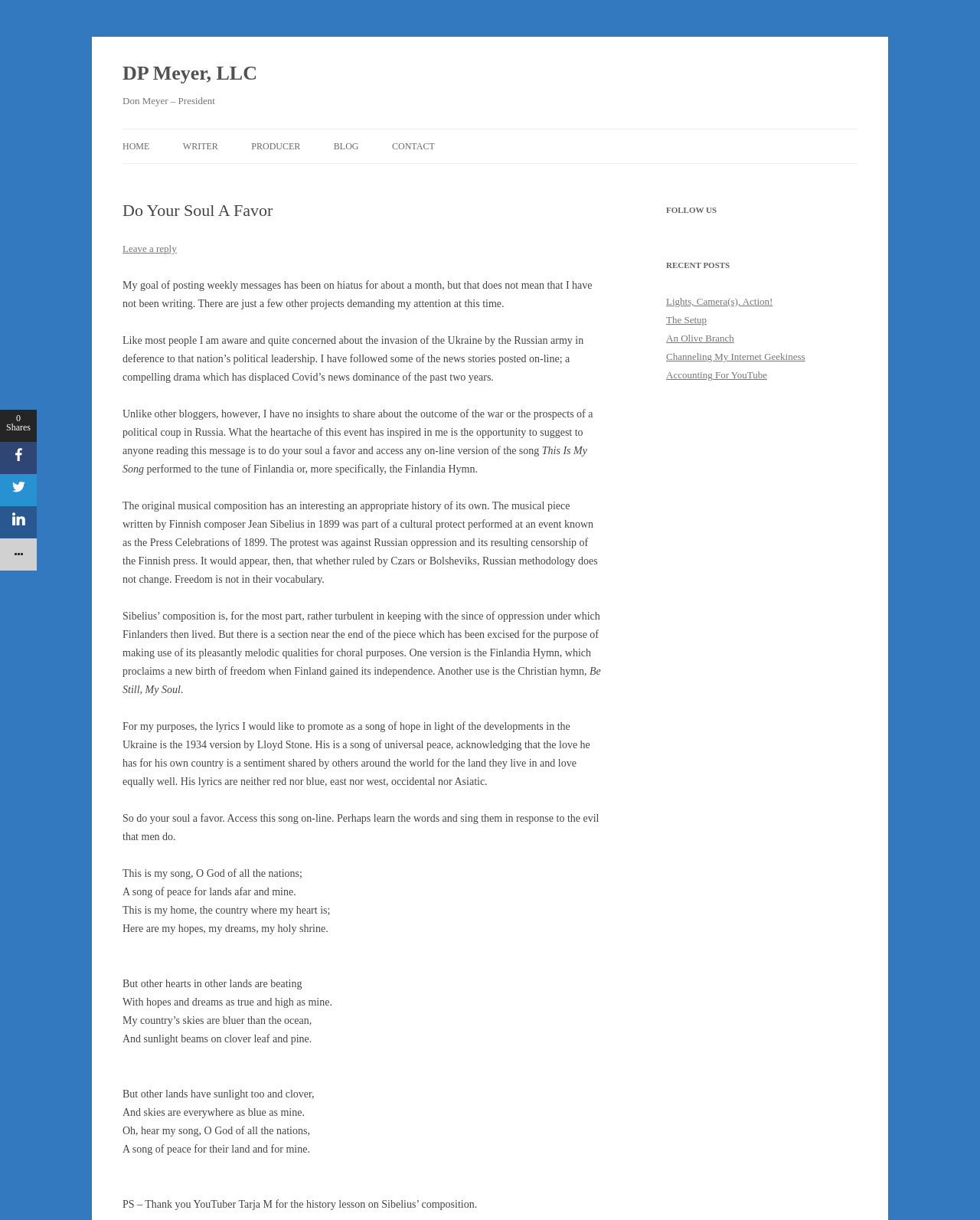How many links are there in the main navigation menu?
Using the image, respond with a single word or phrase.

5